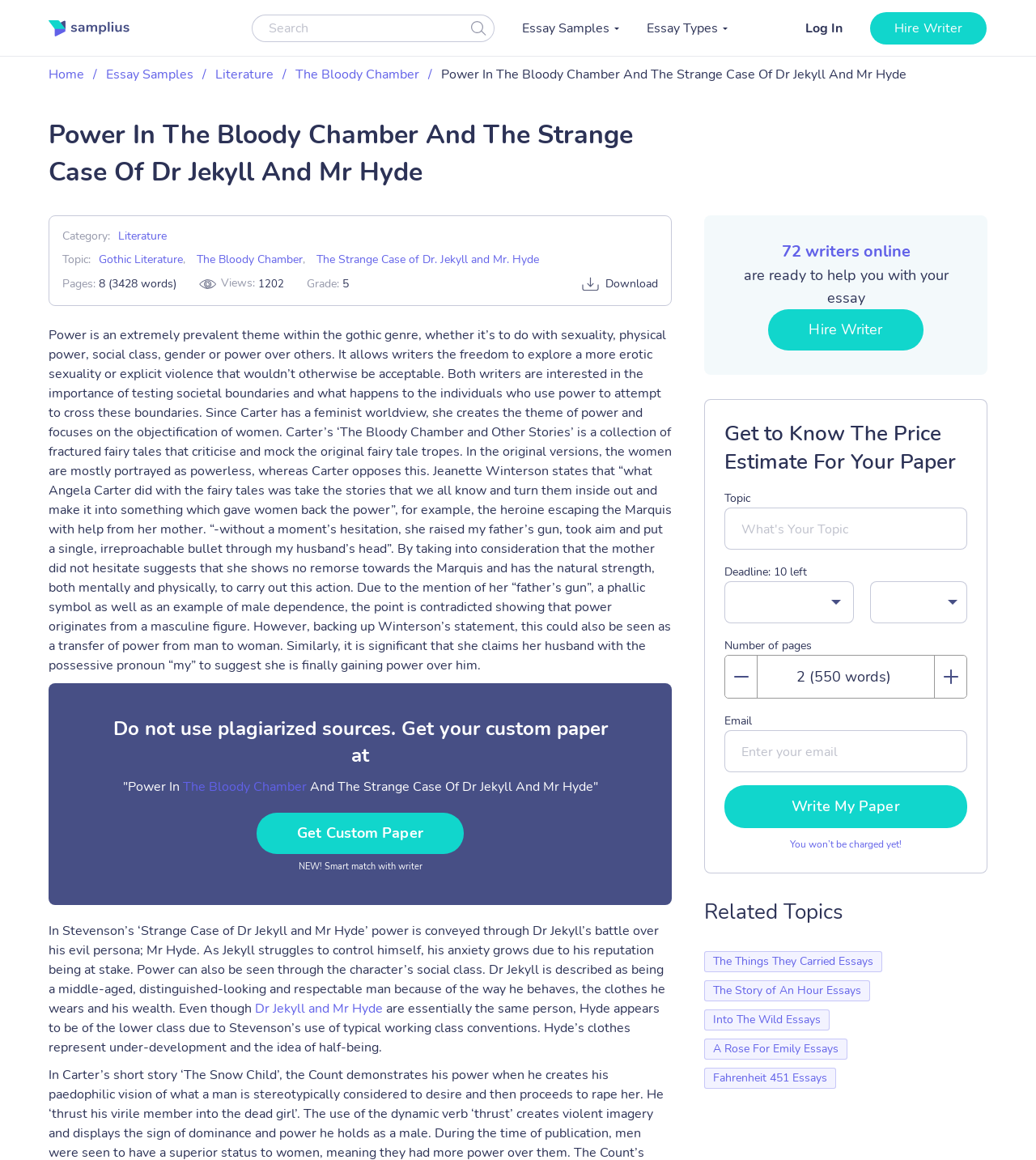Find and generate the main title of the webpage.

Power In The Bloody Chamber And The Strange Case Of Dr Jekyll And Mr Hyde